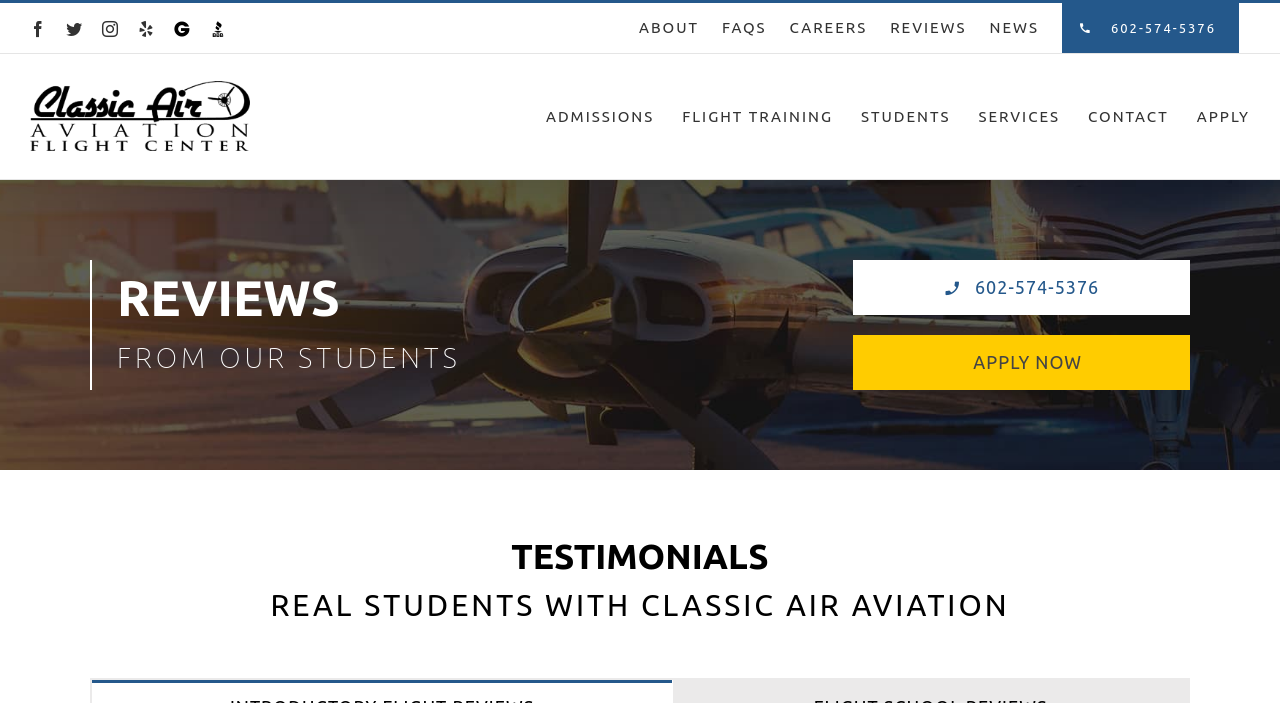How many main menu items are there?
Please answer the question with as much detail and depth as you can.

I counted the main menu items by looking at the 'Main Menu' section, where I saw links to 'ADMISSIONS', 'FLIGHT TRAINING', 'STUDENTS', 'SERVICES', 'CONTACT', 'APPLY', and 'REVIEWS'. There are 7 main menu items in total.